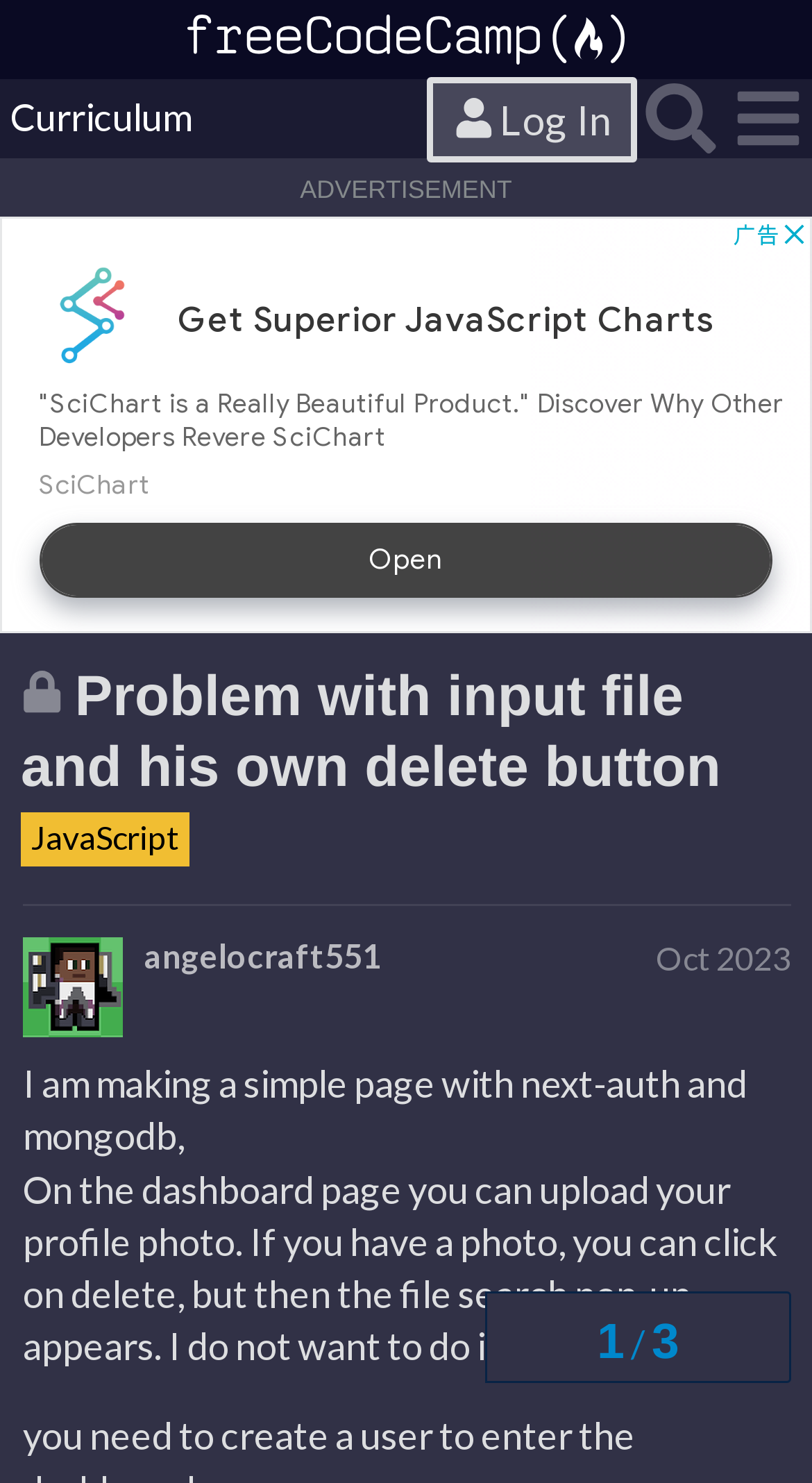Provide a thorough and detailed response to the question by examining the image: 
What is the topic of this discussion?

I determined the topic of this discussion by looking at the heading element that says 'This topic is closed; it no longer accepts new replies Problem with input file and his own delete button'. This heading is a prominent element on the page and appears to be the title of the discussion.